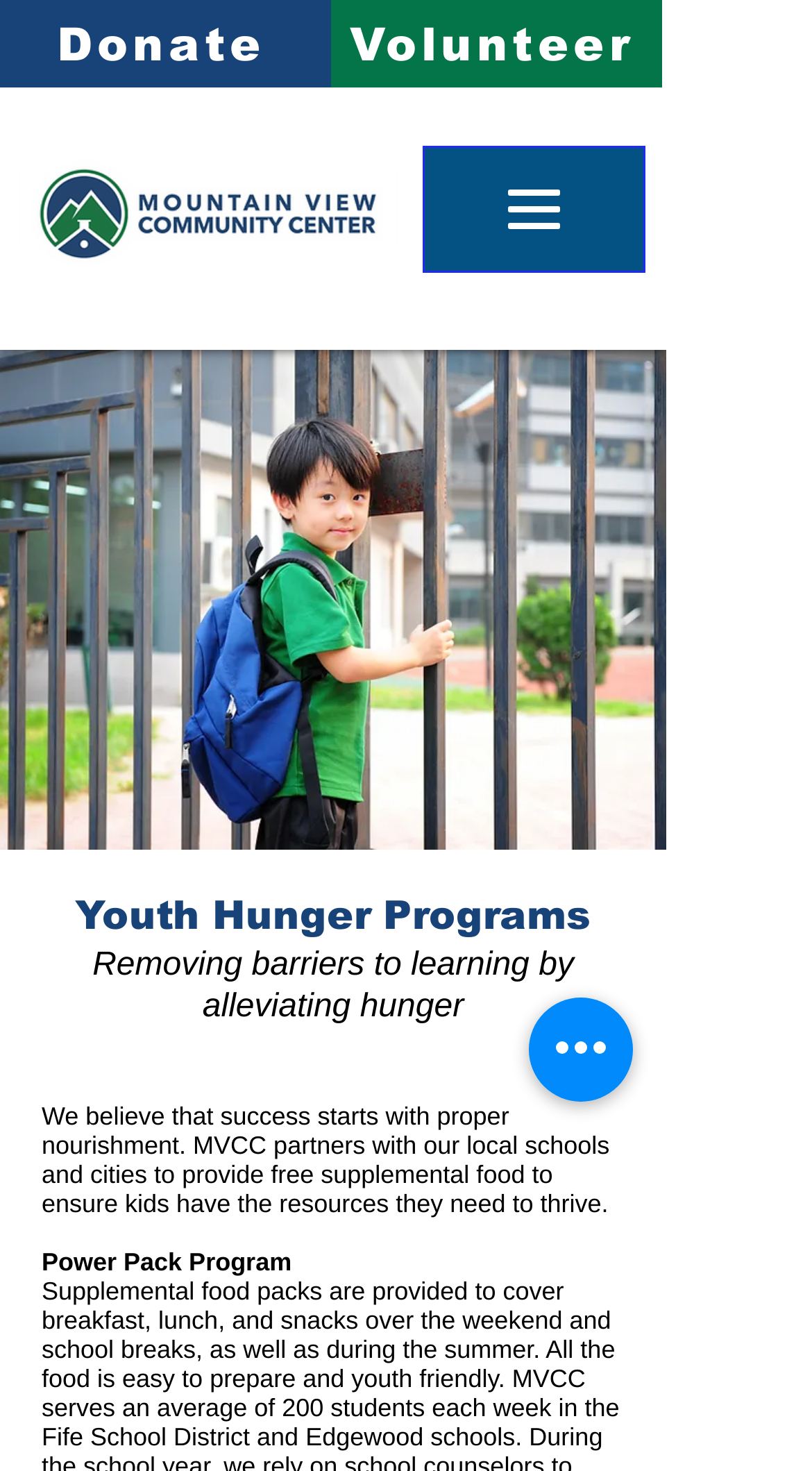Bounding box coordinates are specified in the format (top-left x, top-left y, bottom-right x, bottom-right y). All values are floating point numbers bounded between 0 and 1. Please provide the bounding box coordinate of the region this sentence describes: Volunteer

[0.408, 0.0, 0.815, 0.059]